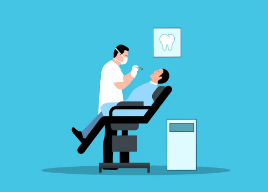What is displayed on the wall-mounted chart?
Look at the image and provide a short answer using one word or a phrase.

A simple illustration of a tooth